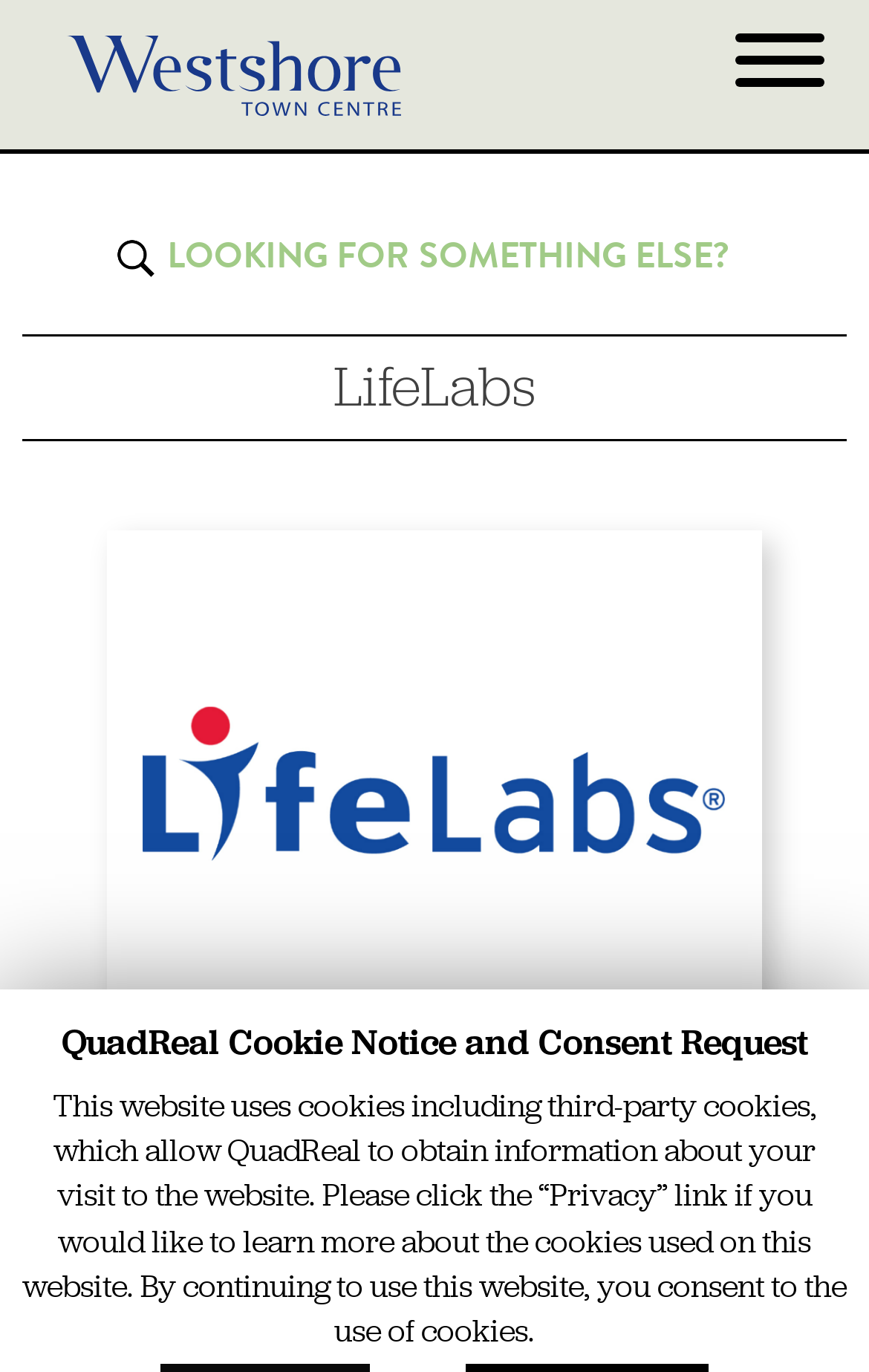Please provide a one-word or short phrase answer to the question:
What is the phone number to reach LifeLabs?

1-800-431-7206